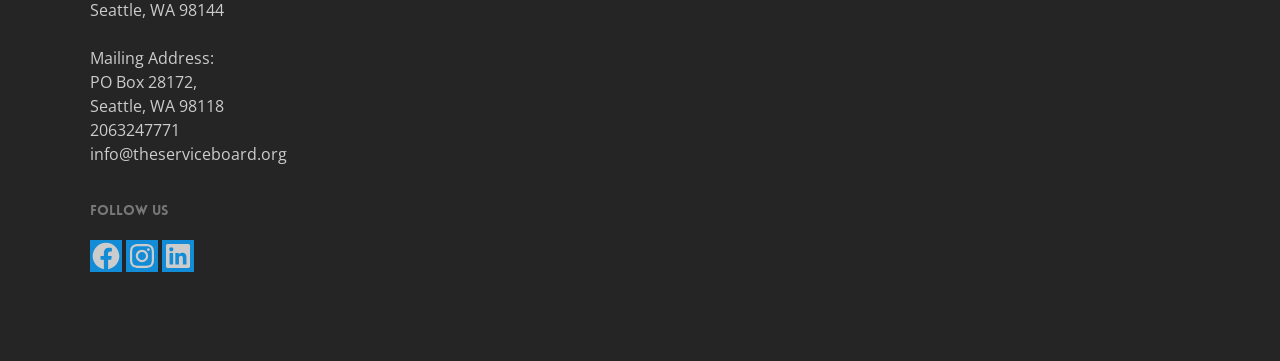What is the phone number of the organization?
Please provide an in-depth and detailed response to the question.

The phone number is listed below the mailing address, and it is '2063247771'. This is a static text element on the webpage.